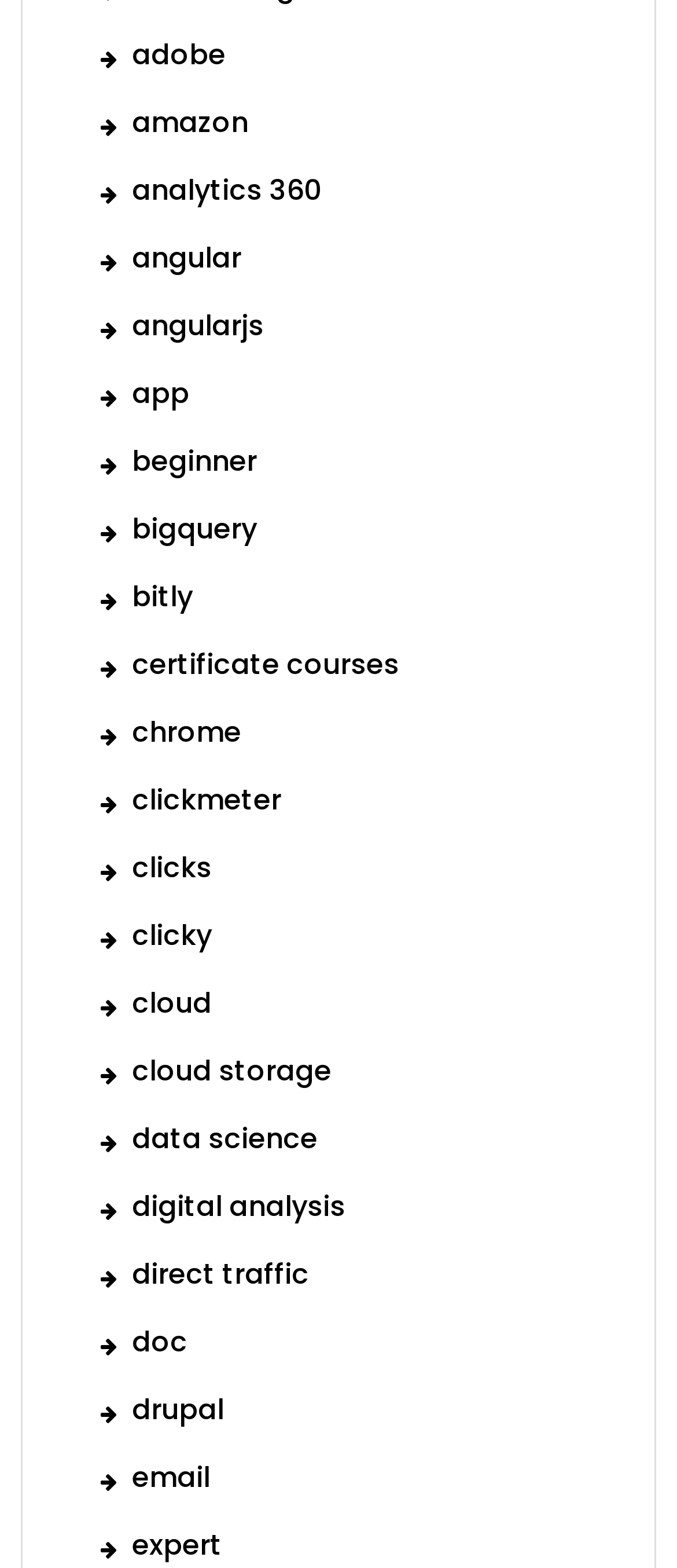What is the topic of the link 'data science '?
Using the information from the image, give a concise answer in one word or a short phrase.

Data Science